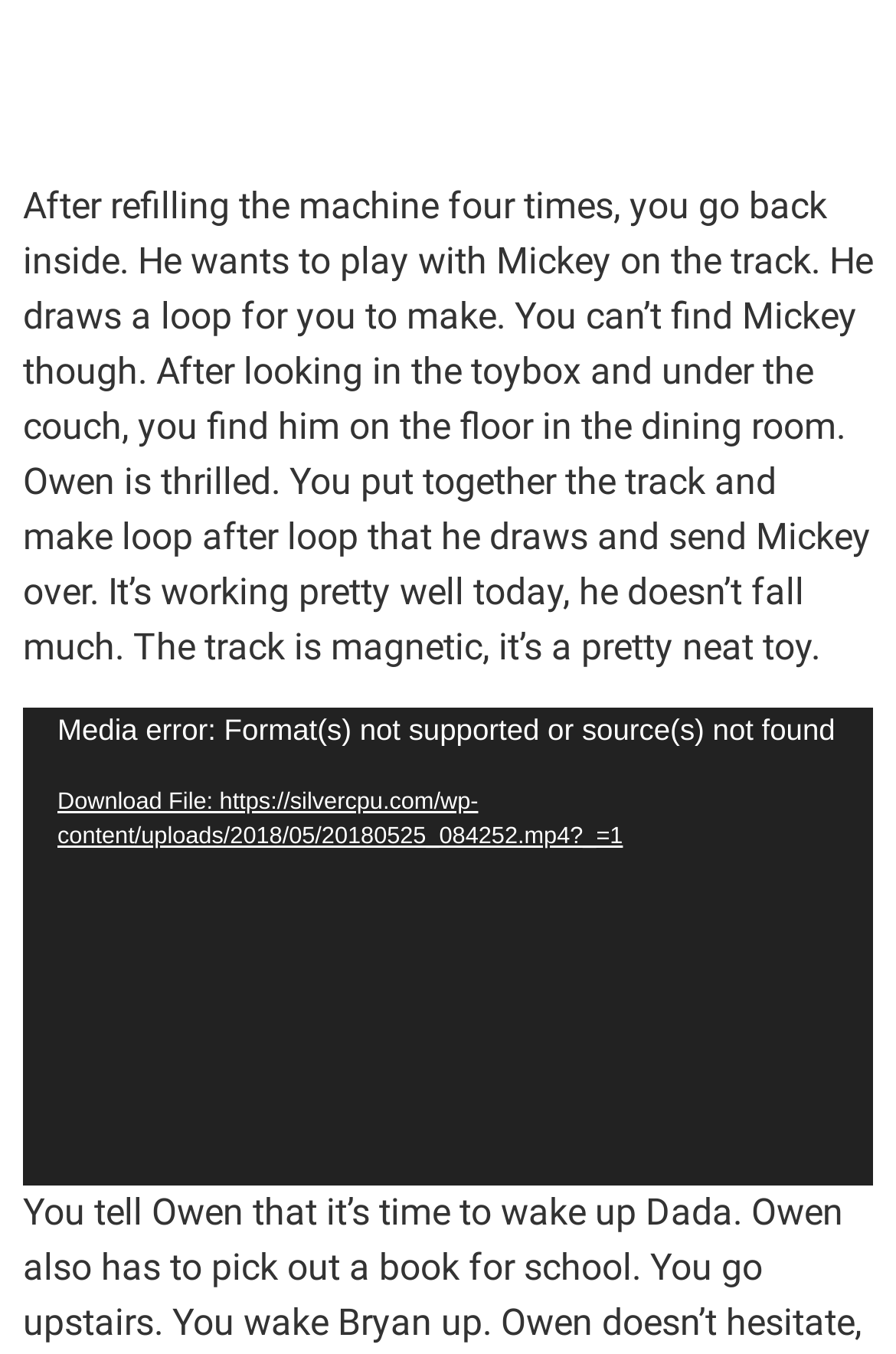What is the error message displayed in the video player?
Using the image as a reference, give an elaborate response to the question.

The video player displays an error message 'Media error: Format(s) not supported or source(s) not found', indicating that the video format is not supported or the source is not found.